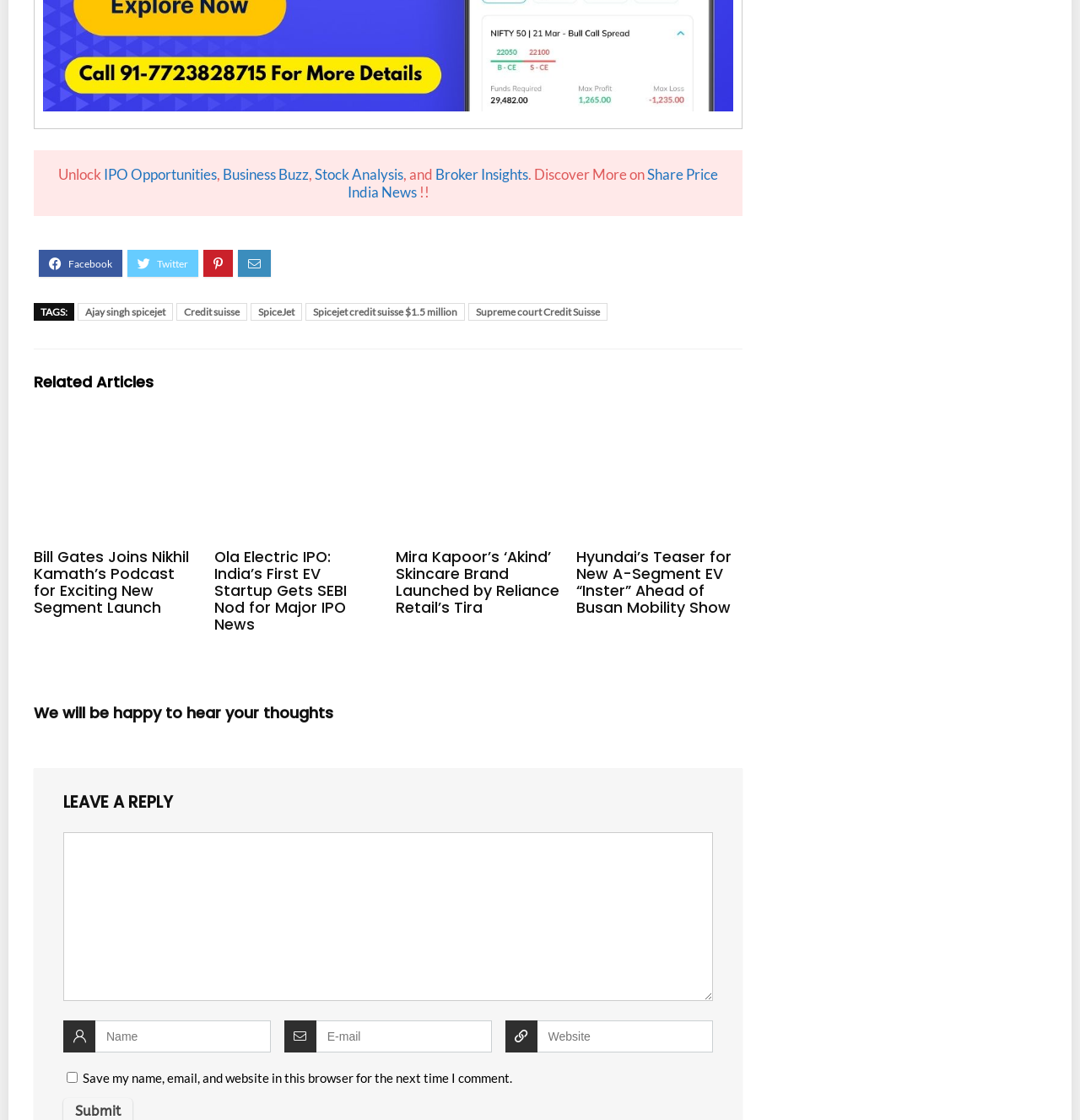Provide a single word or phrase to answer the given question: 
What is the topic of the first related article?

Bill Gates